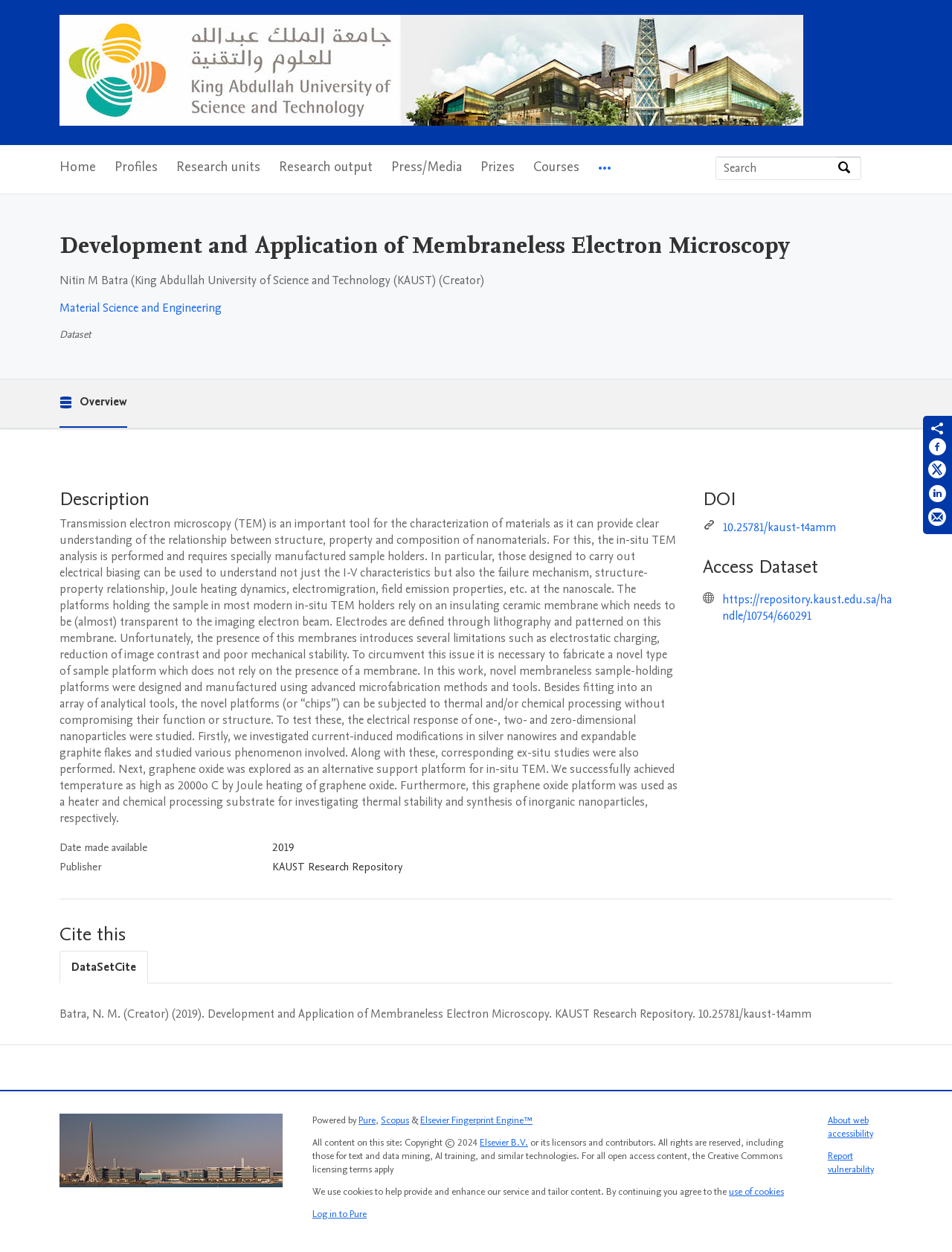Predict the bounding box of the UI element based on the description: "Report vulnerability". The coordinates should be four float numbers between 0 and 1, formatted as [left, top, right, bottom].

[0.869, 0.918, 0.918, 0.939]